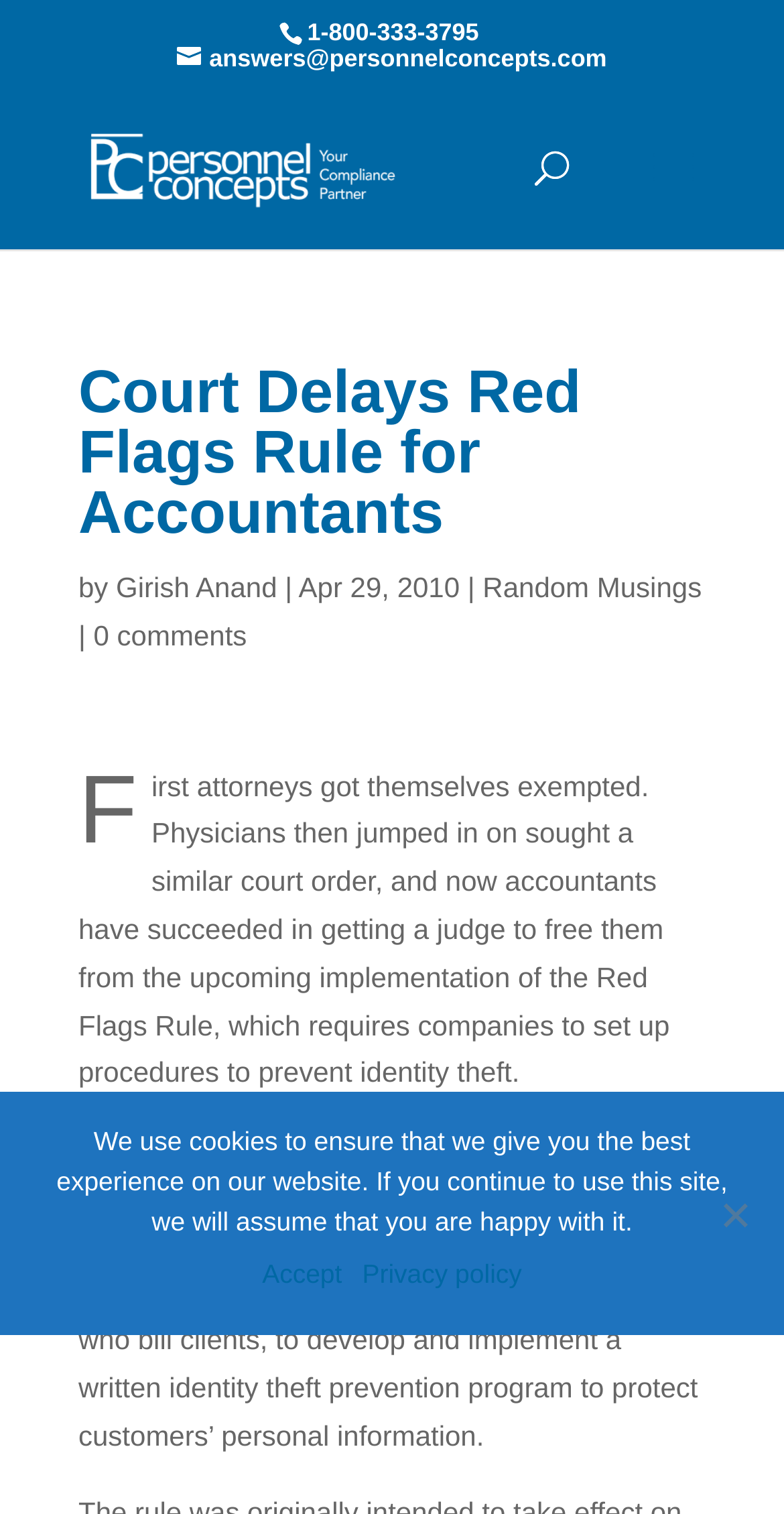Give a full account of the webpage's elements and their arrangement.

The webpage is a blog post titled "Court Delays Red Flags Rule for Accountants" on the Personnel Concepts Blog. At the top, there are three links: a phone number "1-800-333-3795" on the left, an email address "answers@personnelconcepts.com" in the middle, and a link to the blog's homepage "Personnel Concepts Blog" on the right, accompanied by a small image of the blog's logo.

Below the top links, there is a search bar with a label "Search for:" where users can input their search queries. On the left side of the page, there is a heading that displays the title of the blog post "Court Delays Red Flags Rule for Accountants". Below the heading, there is a byline that indicates the author "Girish Anand" and the publication date "Apr 29, 2010". To the right of the byline, there is a link to the category "Random Musings" and a link to the comments section with "0 comments".

The main content of the blog post is divided into two paragraphs. The first paragraph discusses how different professions, including attorneys, physicians, and accountants, have been exempted from the Red Flags Rule. The second paragraph explains the purpose of the Red Flags Rule, which is to prevent identity theft, and its relation to the Fair and Accurate Credit Transactions Act (FACTA).

At the bottom of the page, there is a cookie notice dialog box that informs users about the website's cookie policy. The dialog box contains a message, two links to "Accept" and "Privacy policy", and a "No" button.